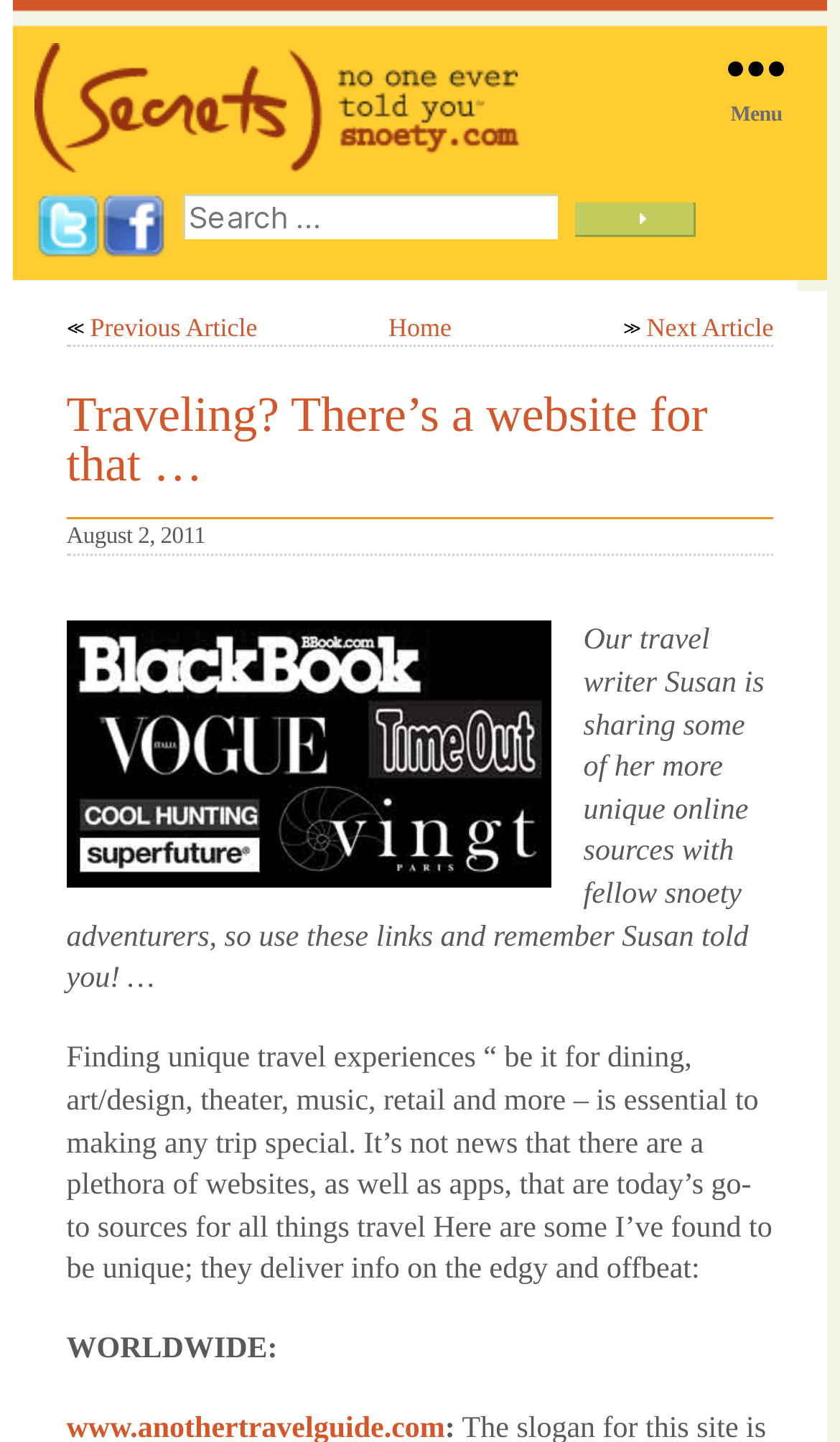Please find the bounding box coordinates of the element that must be clicked to perform the given instruction: "Contact via email". The coordinates should be four float numbers from 0 to 1, i.e., [left, top, right, bottom].

None